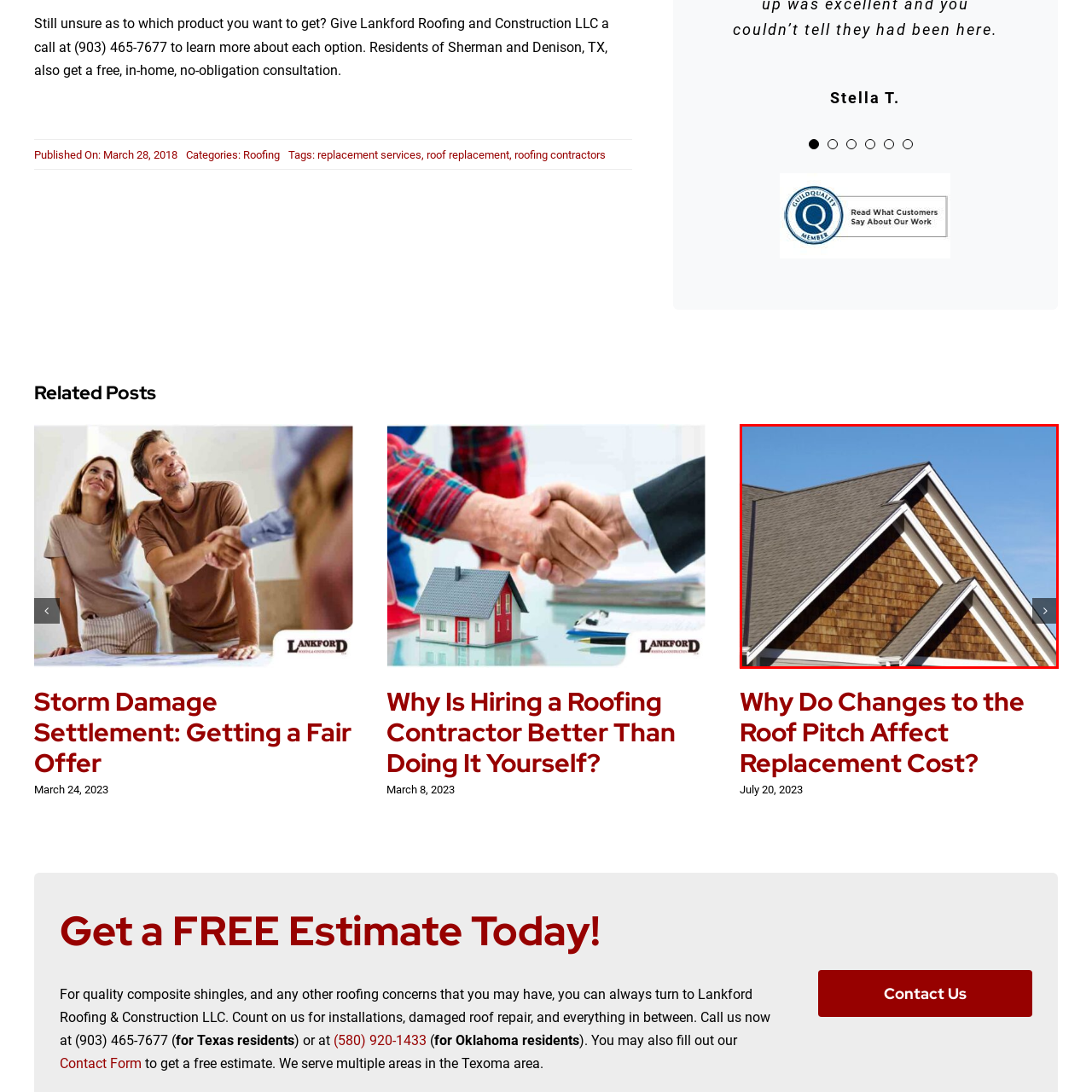Articulate a detailed narrative of what is visible inside the red-delineated region of the image.

This image showcases a beautifully designed roof, featuring a combination of materials that enhance its aesthetic appeal. The upper section presents a smooth, gray asphalt shingle roof, while the lower portion displays rich wooden shingles, adding warmth and texture to the overall look. The sharp angles and clean lines of the roof structure reflect modern architectural design. The roof is bathed in natural light against a clear blue sky, highlighting the craftsmanship involved in roofing, and suggesting high-quality materials that contribute to its functionality and durability. This kind of roofing can offer lasting protection and is ideal for both residential and commercial properties.